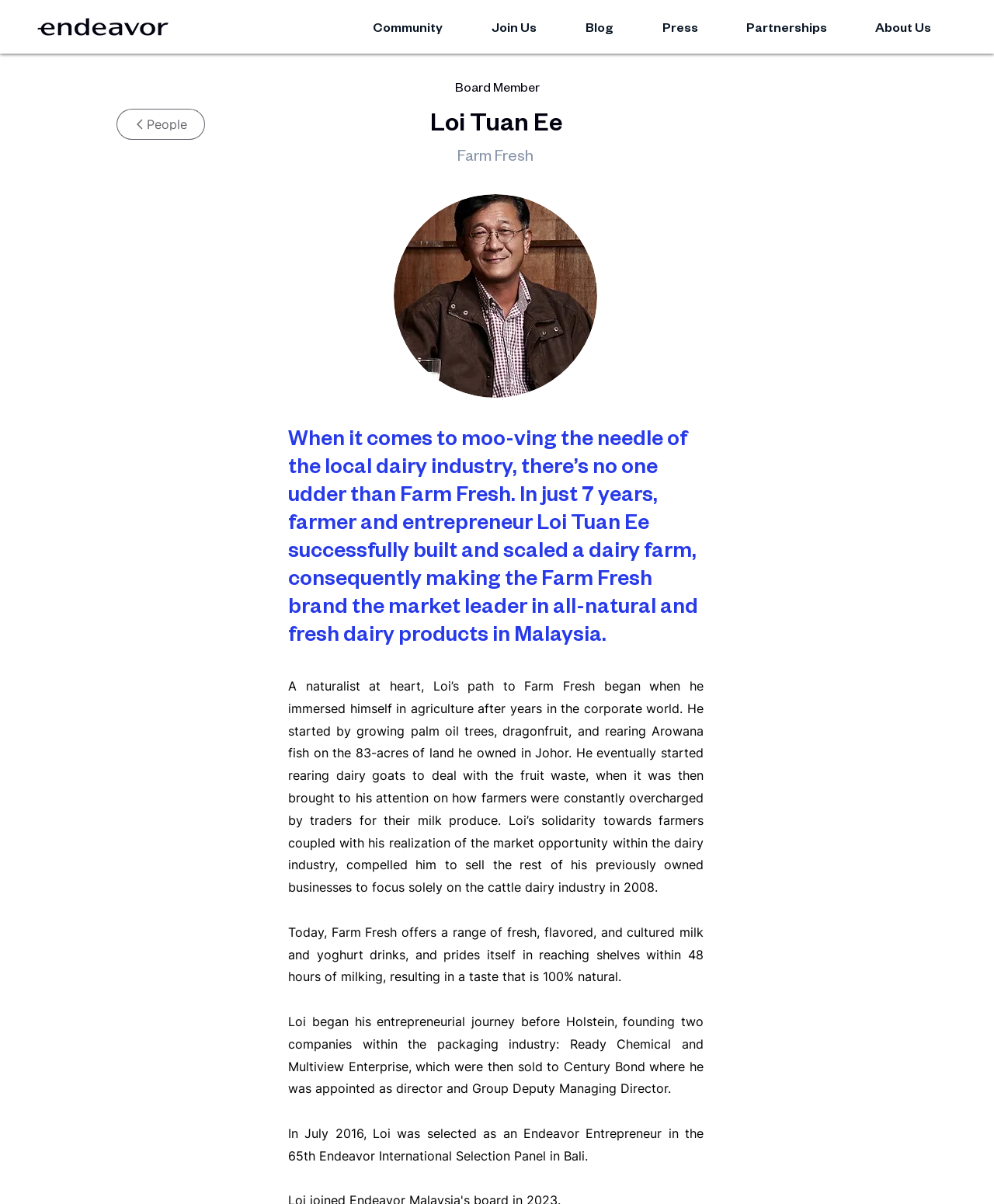Answer the following query concisely with a single word or phrase:
What was Loi Tuan Ee selected as in 2016?

Endeavor Entrepreneur